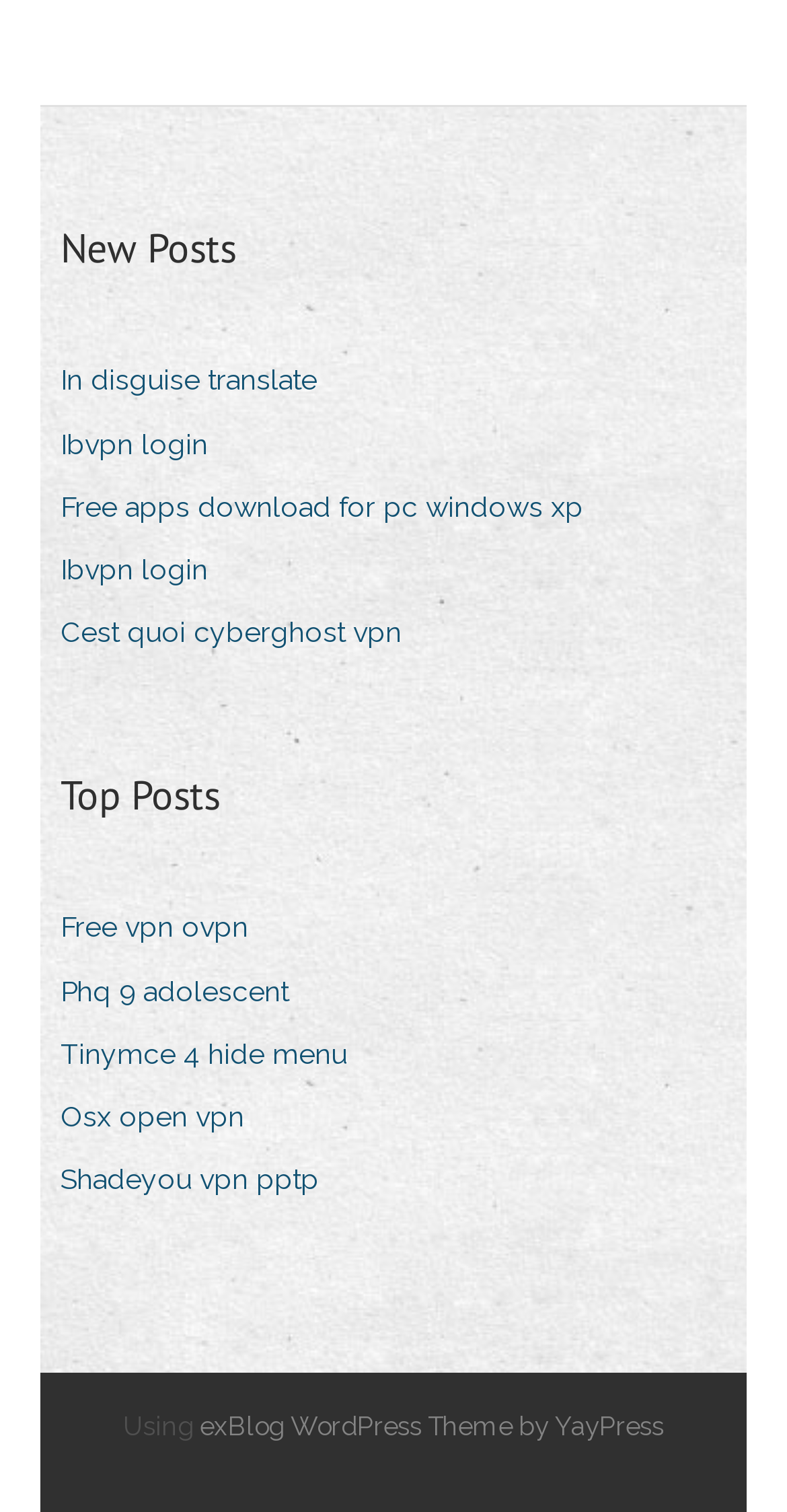Using the element description provided, determine the bounding box coordinates in the format (top-left x, top-left y, bottom-right x, bottom-right y). Ensure that all values are floating point numbers between 0 and 1. Element description: exBlog WordPress Theme by YayPress

[0.254, 0.934, 0.844, 0.954]